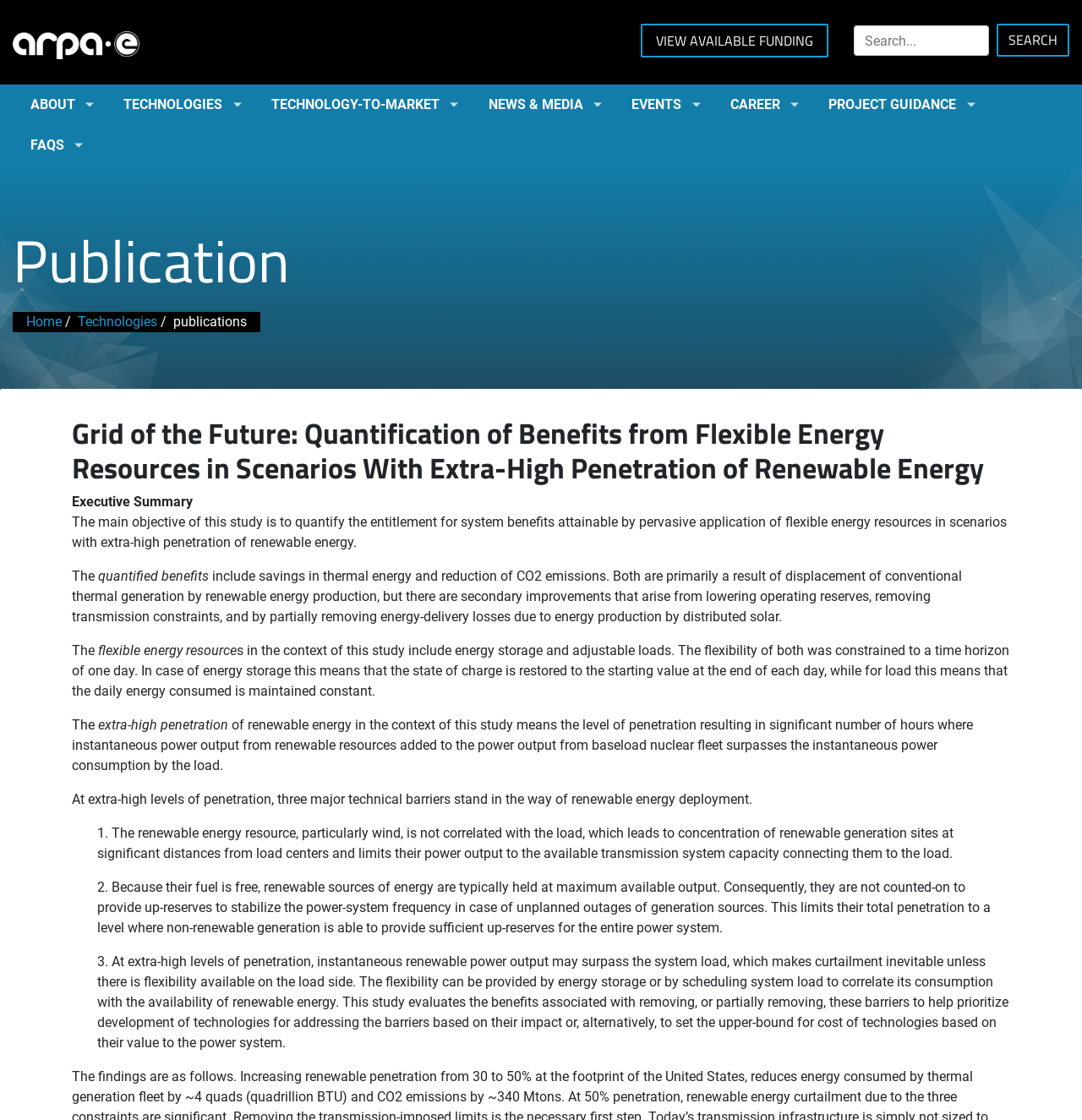Please identify the coordinates of the bounding box for the clickable region that will accomplish this instruction: "Learn about technologies".

[0.098, 0.075, 0.222, 0.112]